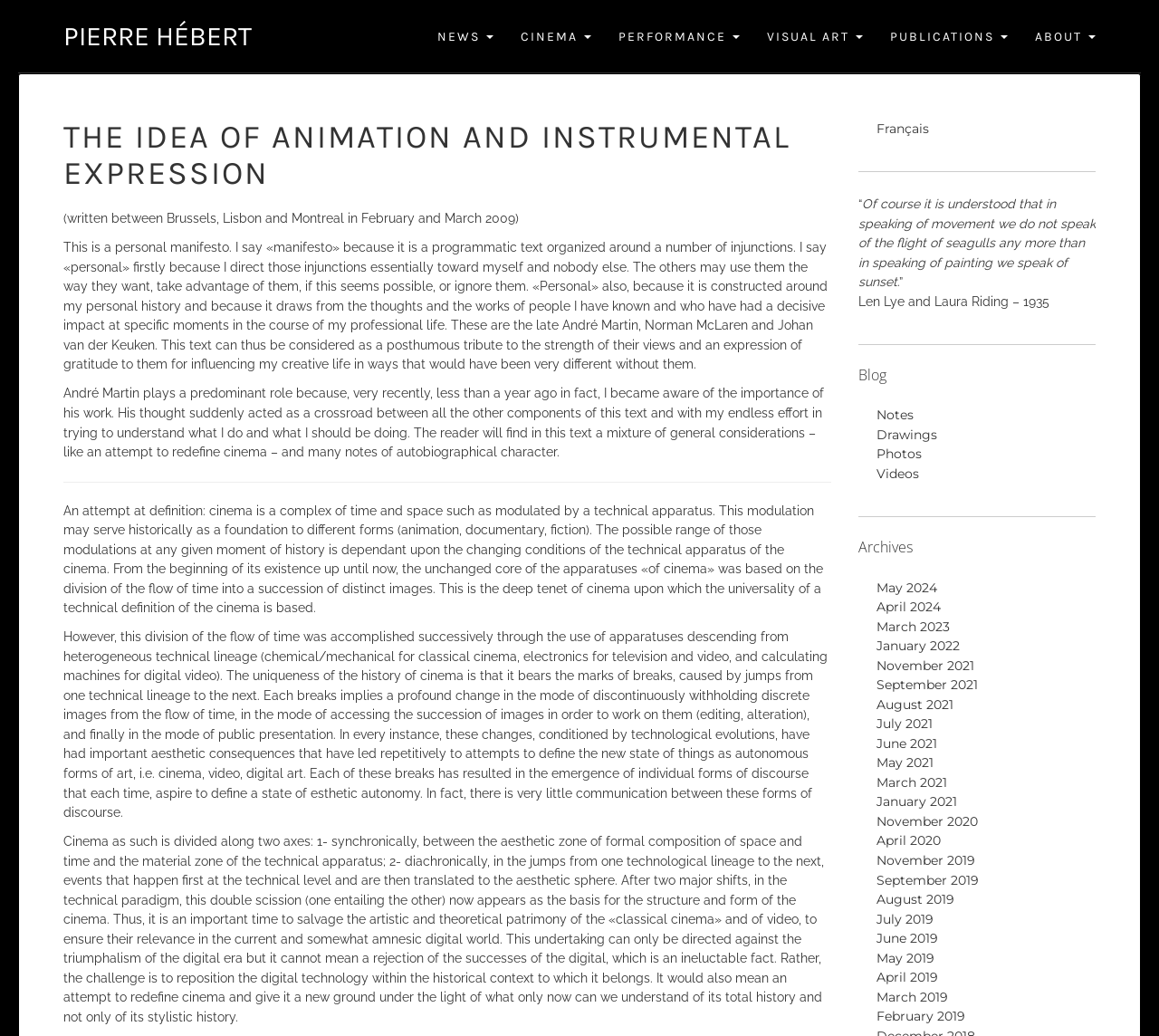Please identify the bounding box coordinates of the element on the webpage that should be clicked to follow this instruction: "Switch to French language". The bounding box coordinates should be given as four float numbers between 0 and 1, formatted as [left, top, right, bottom].

[0.756, 0.116, 0.801, 0.132]